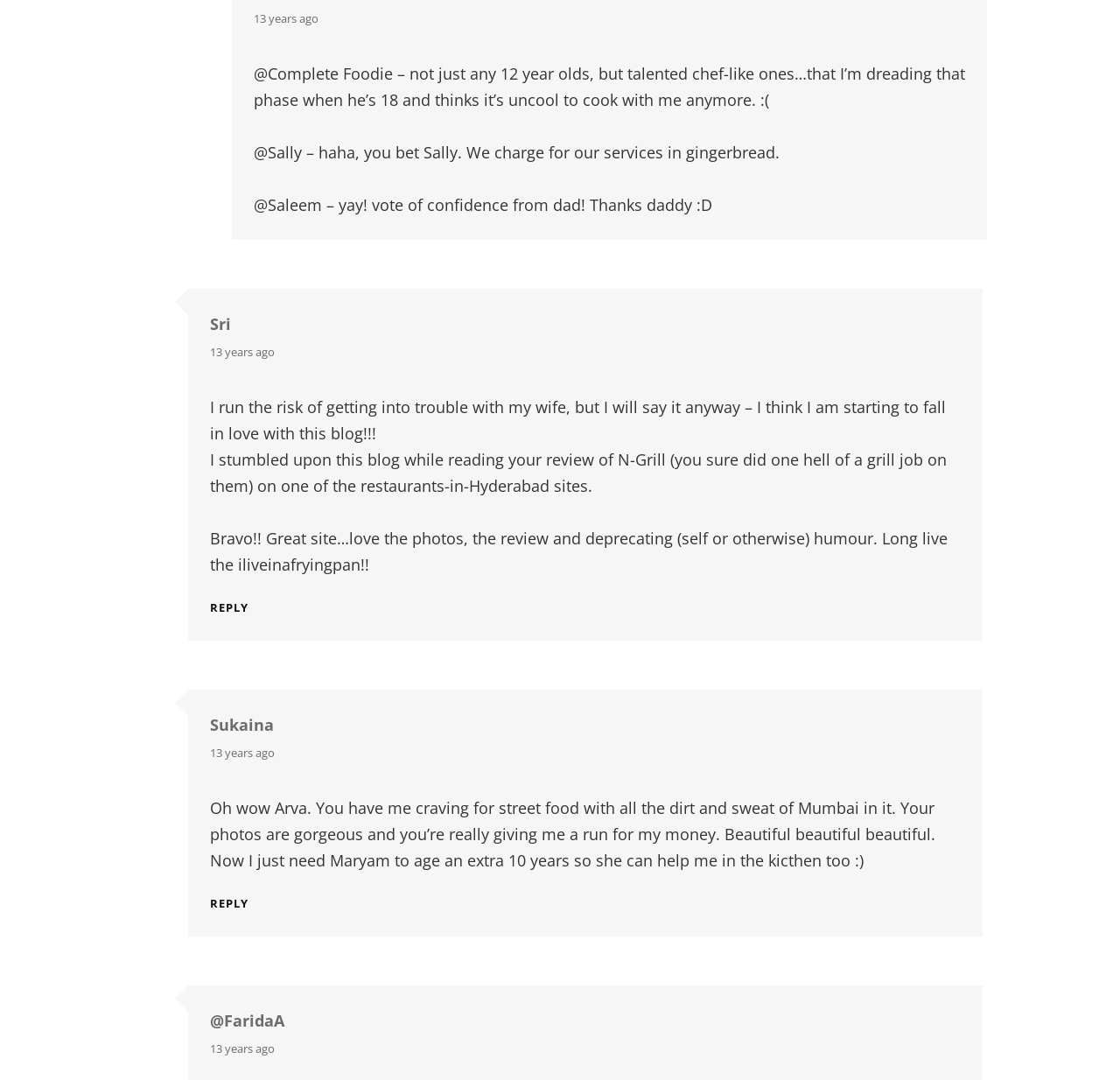Determine the bounding box coordinates for the HTML element mentioned in the following description: "@FaridaA". The coordinates should be a list of four floats ranging from 0 to 1, represented as [left, top, right, bottom].

[0.188, 0.935, 0.254, 0.955]